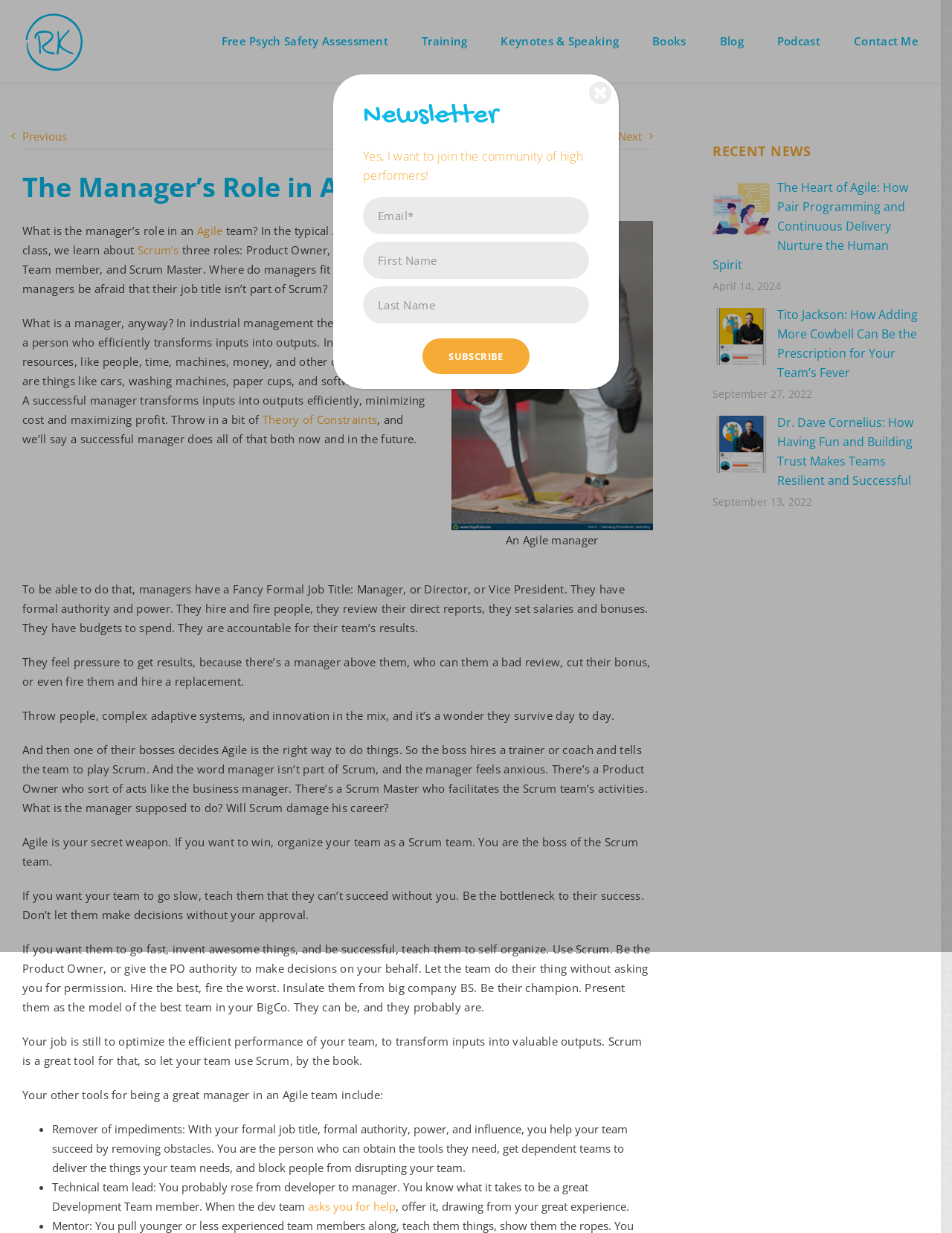Please indicate the bounding box coordinates of the element's region to be clicked to achieve the instruction: "Click the 'Free Psych Safety Assessment' link". Provide the coordinates as four float numbers between 0 and 1, i.e., [left, top, right, bottom].

[0.233, 0.0, 0.408, 0.066]